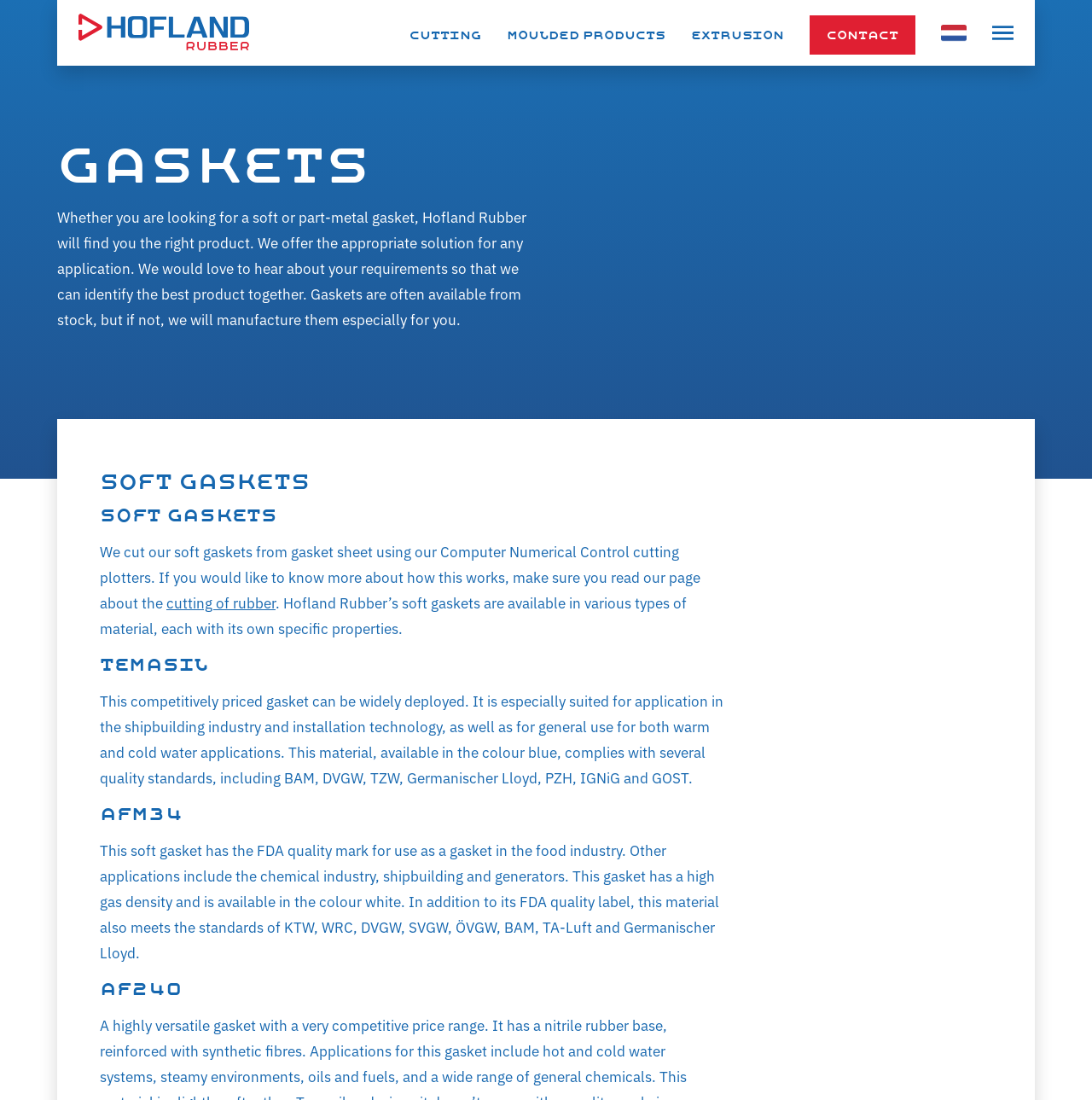Given the element description: "Hofland Rubber", predict the bounding box coordinates of this UI element. The coordinates must be four float numbers between 0 and 1, given as [left, top, right, bottom].

[0.072, 0.012, 0.228, 0.047]